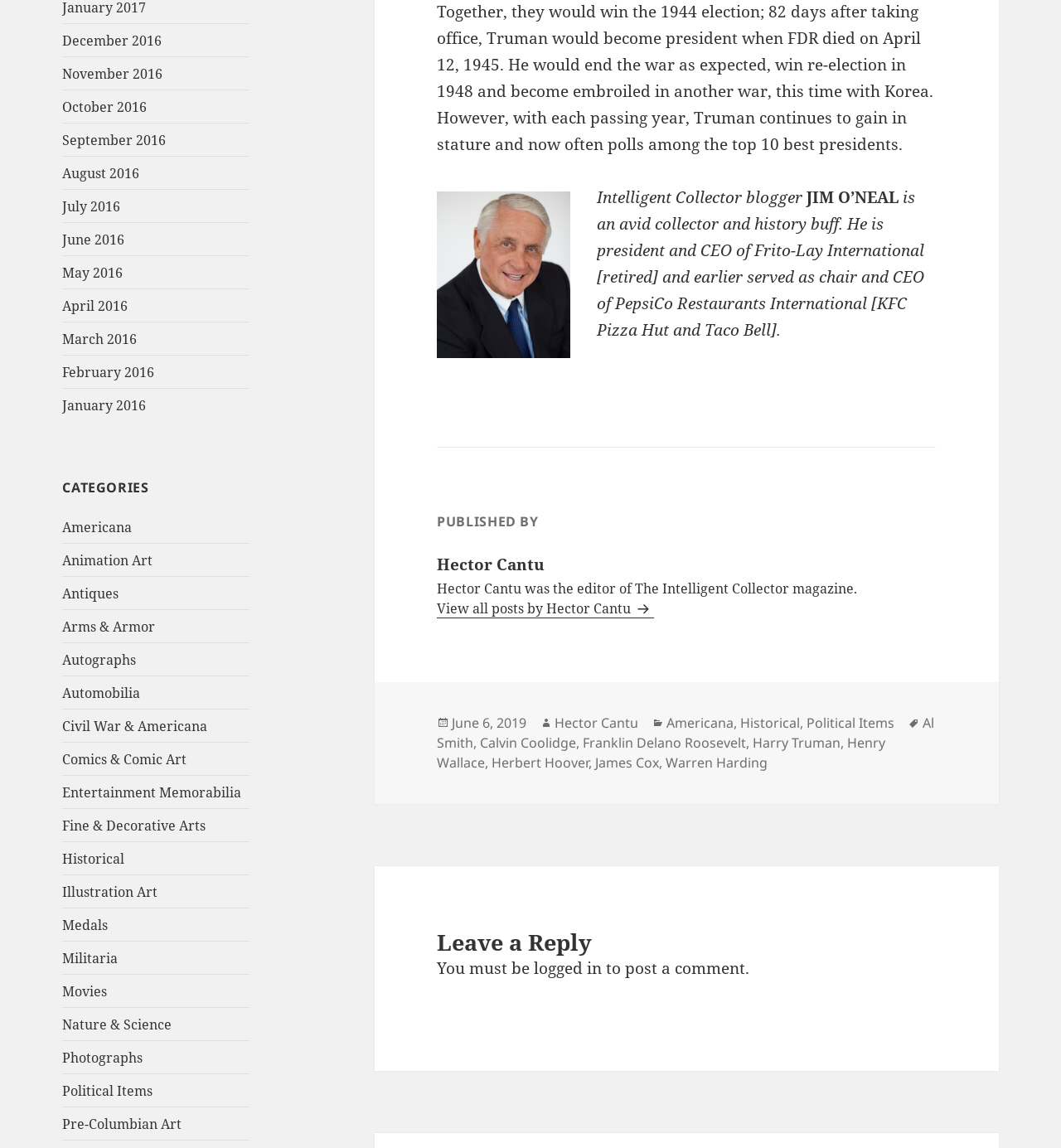Identify the bounding box for the UI element that is described as follows: "Autographs".

[0.059, 0.567, 0.128, 0.583]